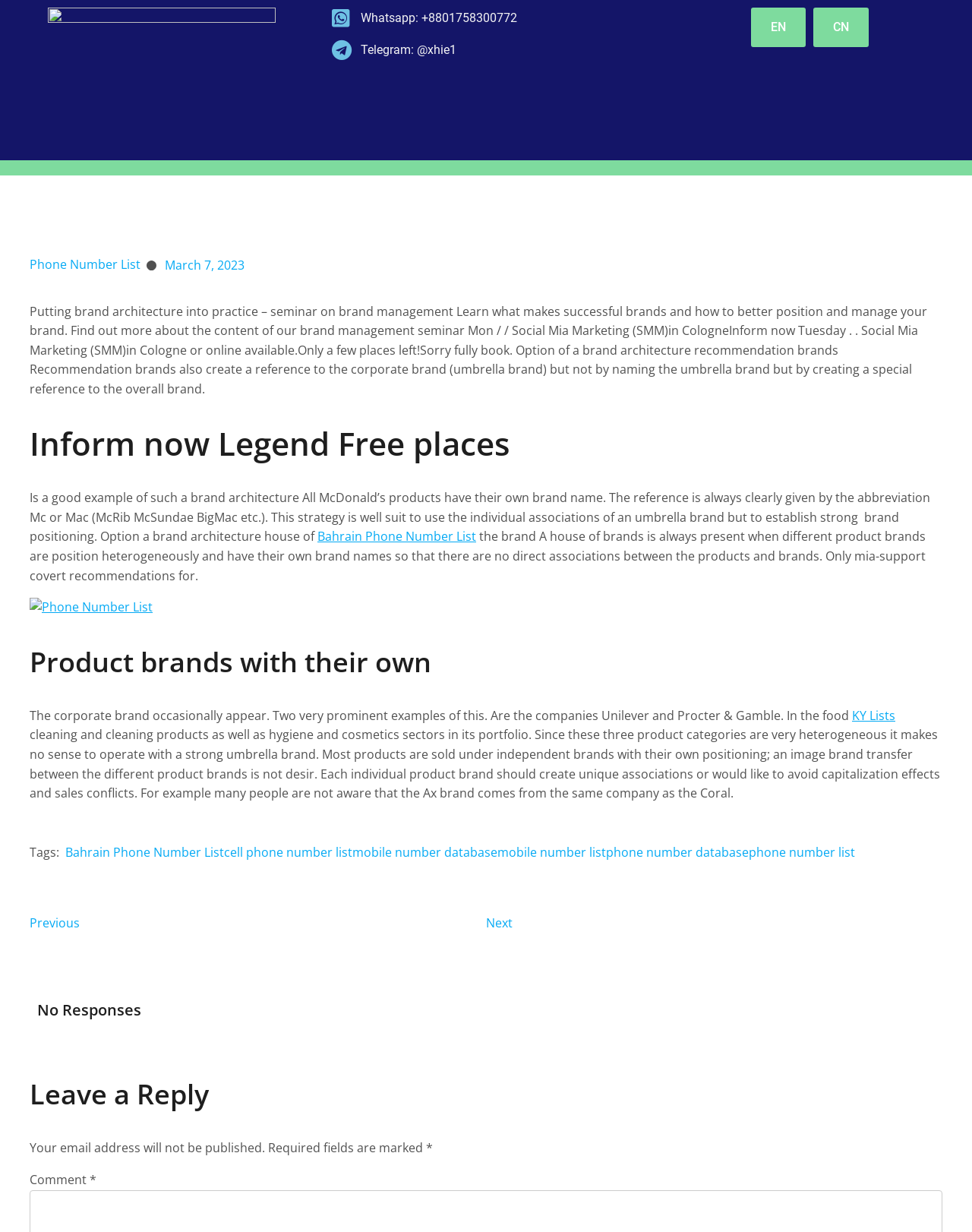Give a detailed account of the webpage, highlighting key information.

This webpage appears to be a blog post or article discussing brand management and architecture. At the top, there are several links to social media platforms, language options, and a phone number list. Below these links, there is an image and a link to a seminar on brand management, along with a brief description of the seminar's content.

The main content of the webpage is divided into sections, each with a heading. The first section discusses the concept of brand architecture, with a reference to a brand management seminar. The second section provides an example of a brand architecture, using McDonald's as an illustration. The third section explains the concept of a "house of brands," where different product brands are positioned heterogeneously and have their own brand names.

The webpage also includes several links to phone number lists, including Bahrain Phone Number List and mobile number database. There are also links to previous and next pages, suggesting that this is part of a series of articles or blog posts.

At the bottom of the webpage, there is a section for leaving a reply or comment, with fields for entering a name, email address, and comment. There is also a note indicating that email addresses will not be published, and that required fields are marked with an asterisk.

Throughout the webpage, there are several headings, links, and blocks of text, which are arranged in a clear and organized manner. The content appears to be informative and educational, suggesting that the webpage is intended for individuals interested in learning about brand management and architecture.